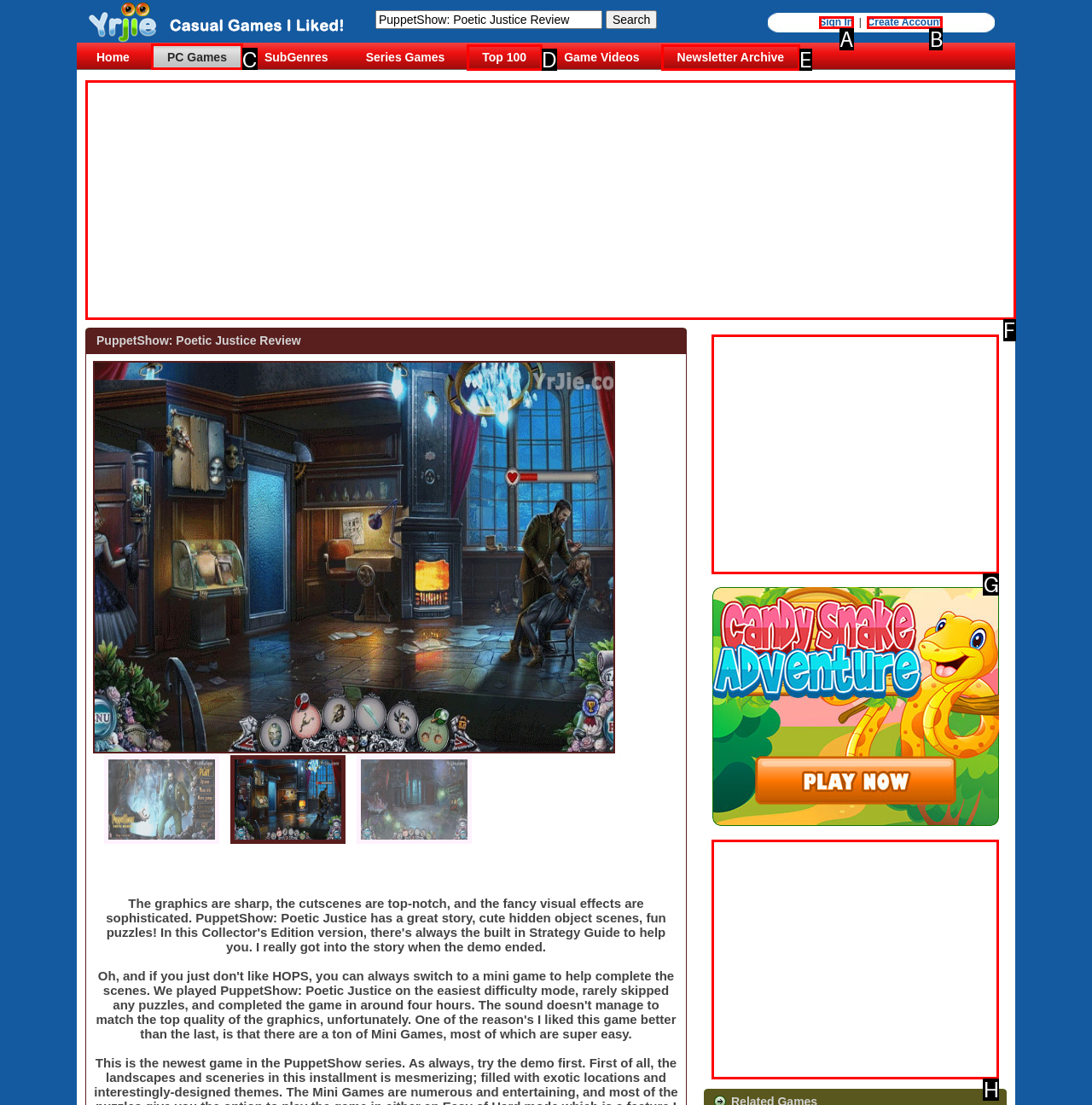Select the HTML element to finish the task: View PC games Reply with the letter of the correct option.

C